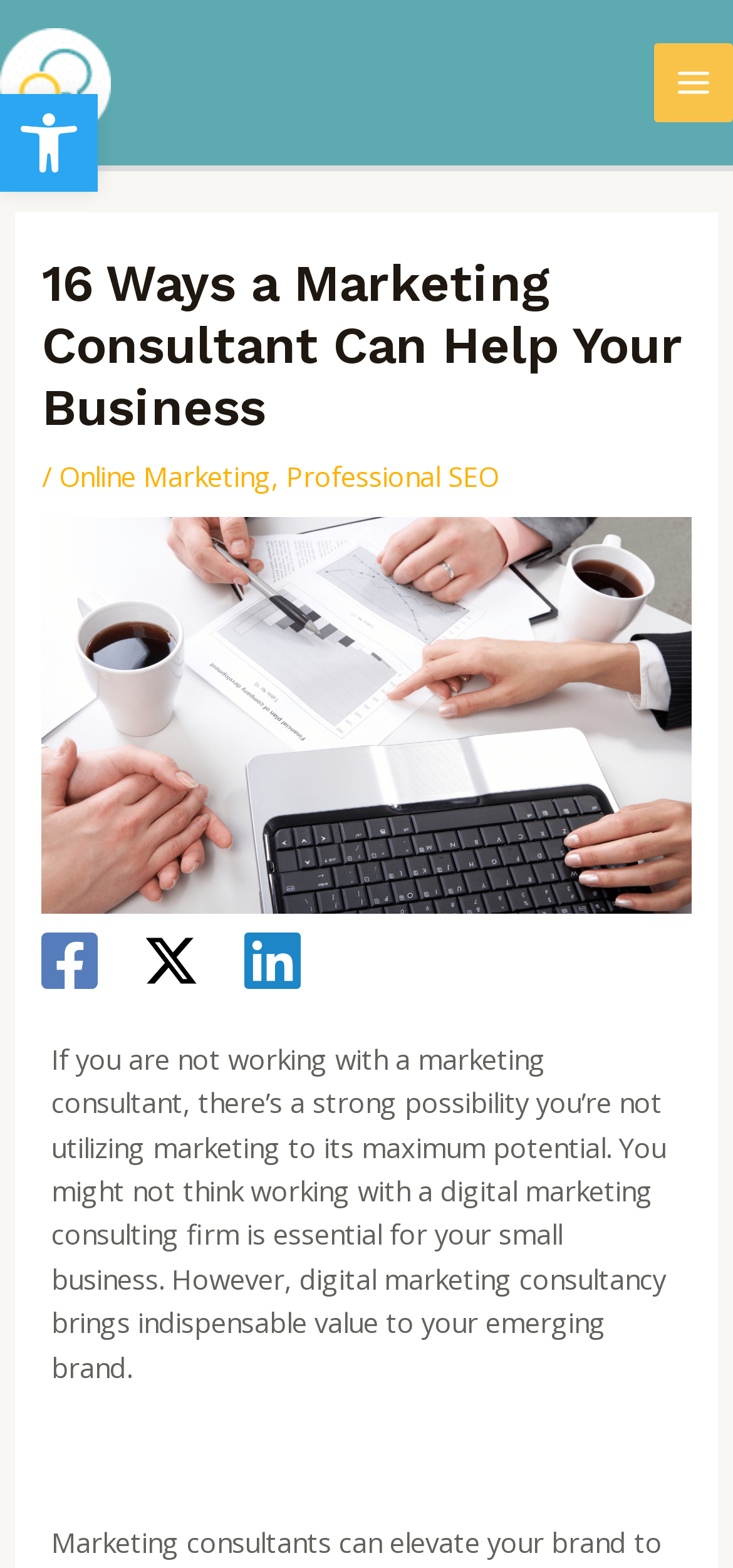Please find the bounding box coordinates of the clickable region needed to complete the following instruction: "Click the MAIN MENU button". The bounding box coordinates must consist of four float numbers between 0 and 1, i.e., [left, top, right, bottom].

[0.893, 0.028, 1.0, 0.078]